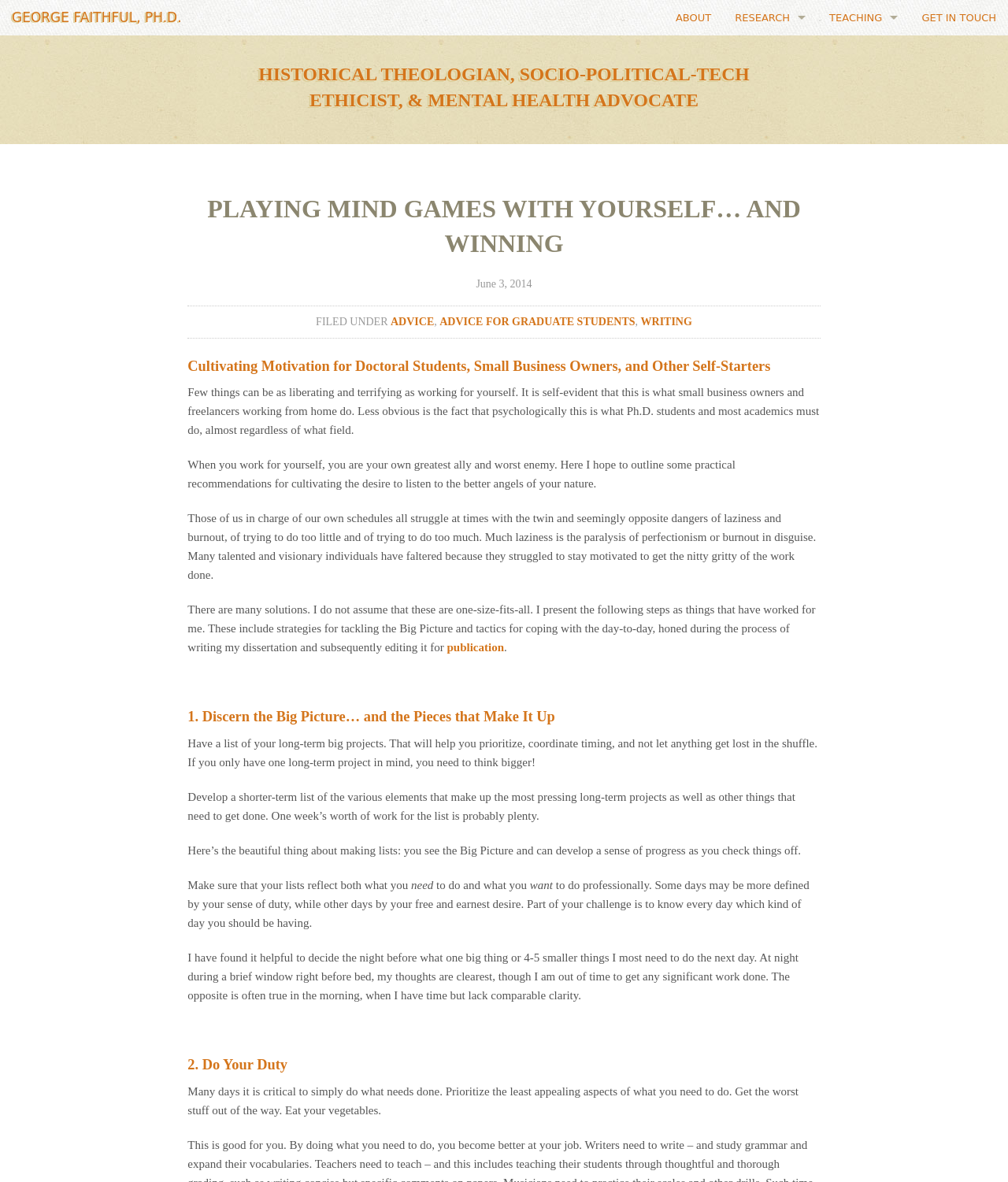Find the bounding box coordinates for the area that must be clicked to perform this action: "Click on the 'RESEARCH' link".

[0.717, 0.0, 0.811, 0.03]